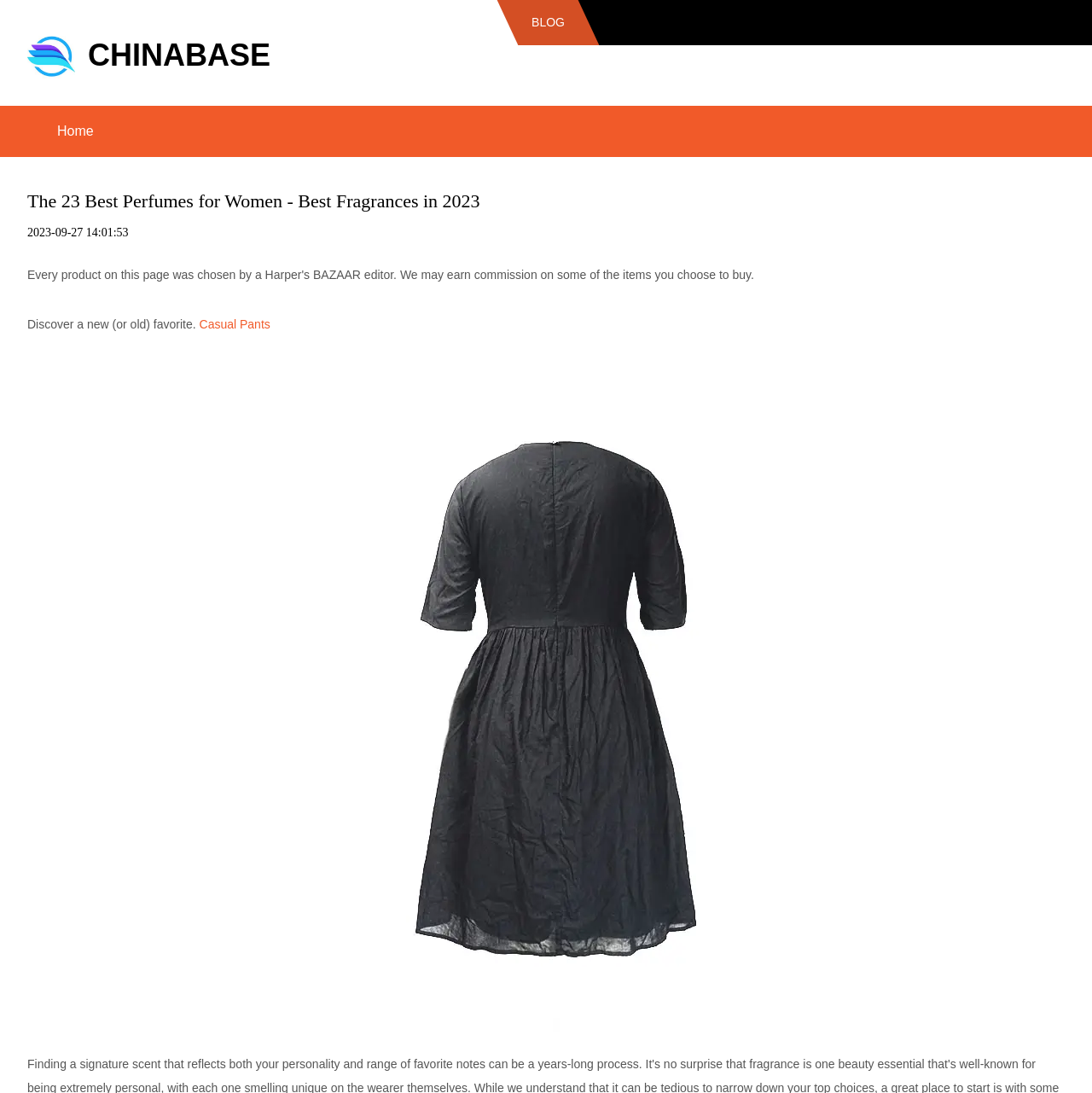Find the coordinates for the bounding box of the element with this description: "Casual Pants".

[0.182, 0.29, 0.248, 0.303]